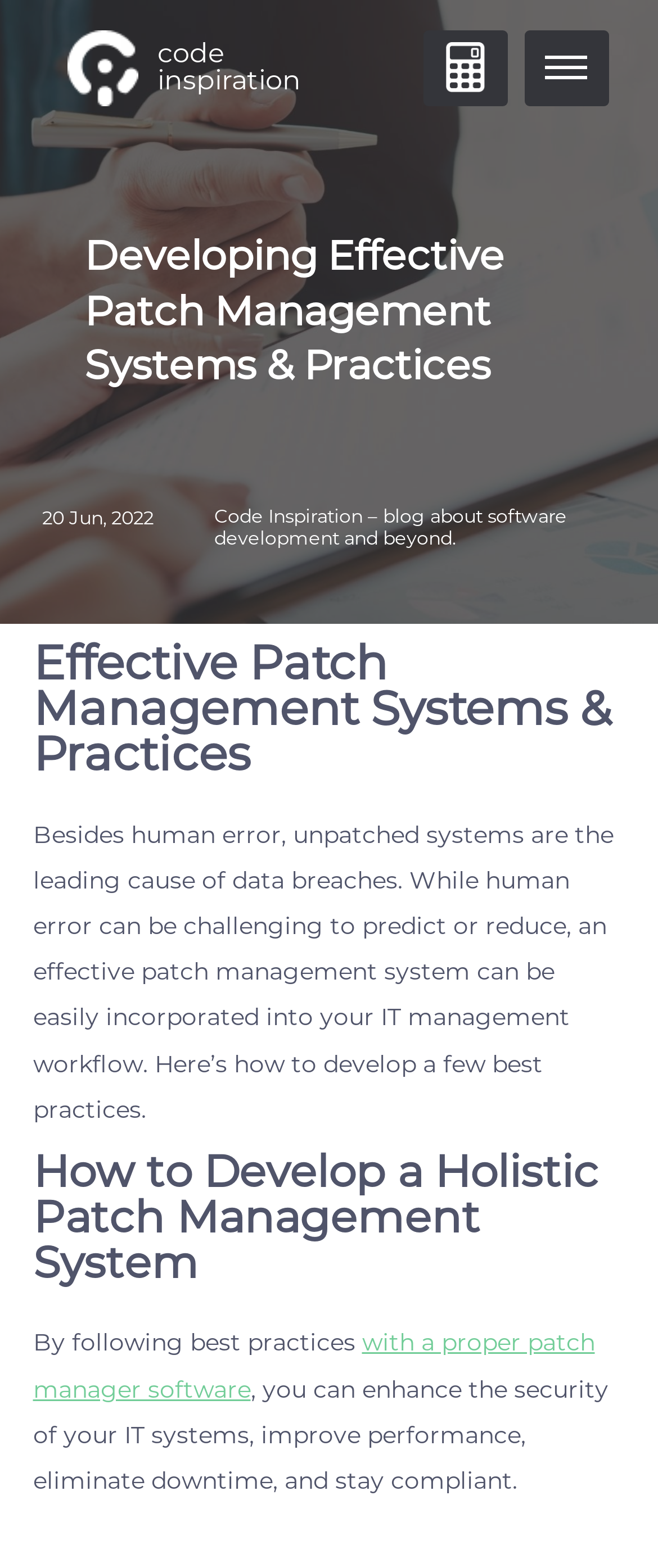Respond with a single word or phrase to the following question:
What is the purpose of a patch management system?

Enhance security, improve performance